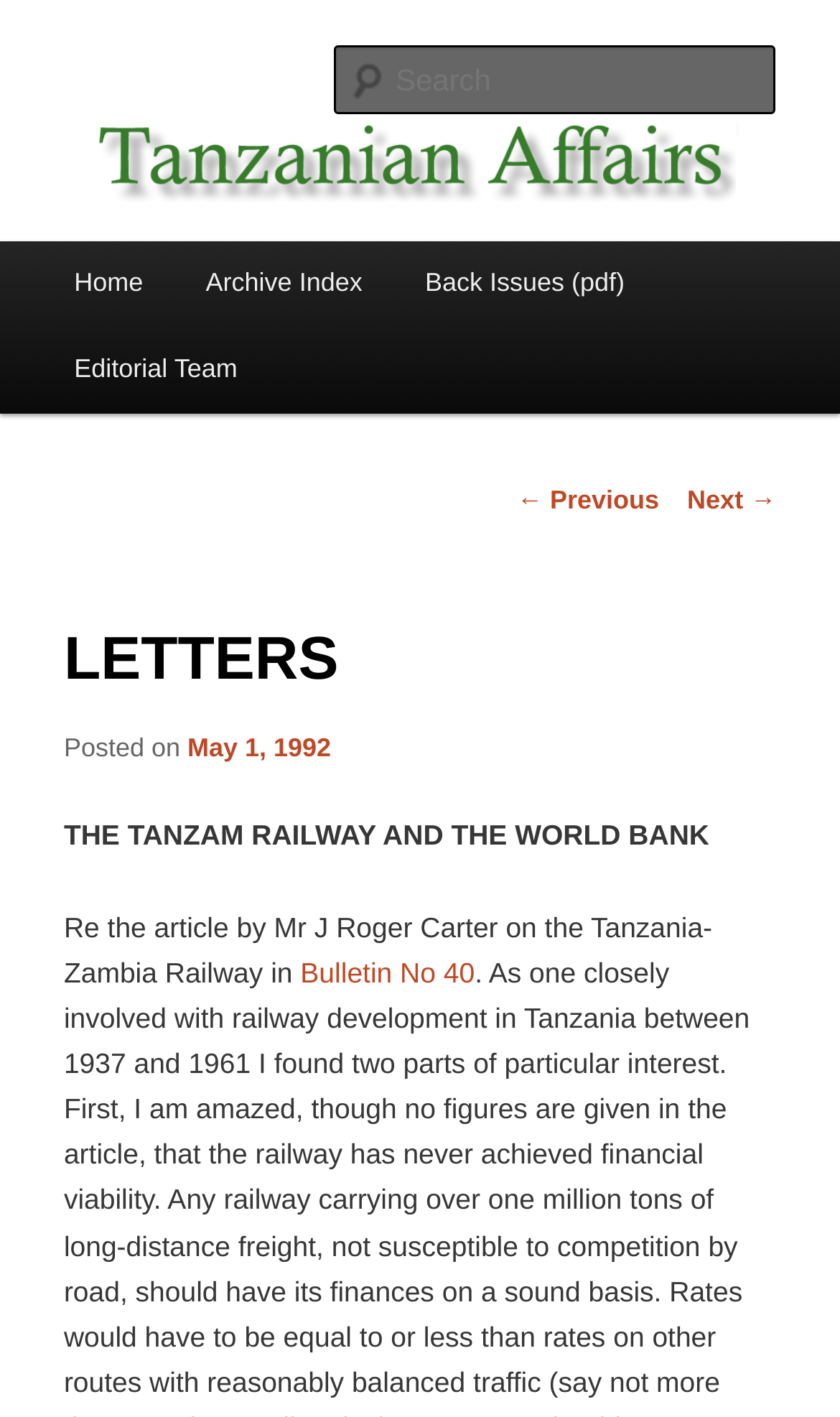Using the webpage screenshot and the element description Toggle navigation, determine the bounding box coordinates. Specify the coordinates in the format (top-left x, top-left y, bottom-right x, bottom-right y) with values ranging from 0 to 1.

None